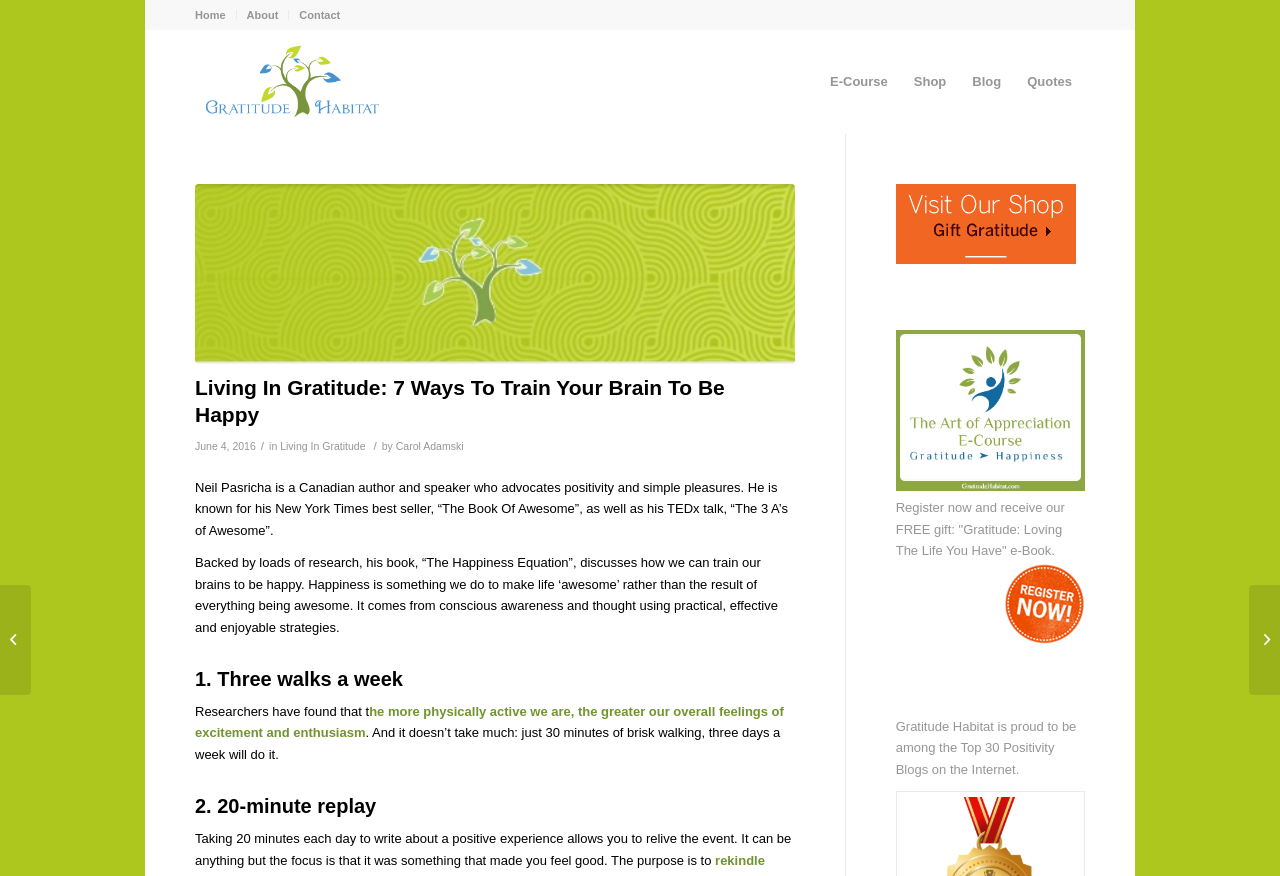Using the element description: "... And Dancing Your Dream", determine the bounding box coordinates. The coordinates should be in the format [left, top, right, bottom], with values between 0 and 1.

None